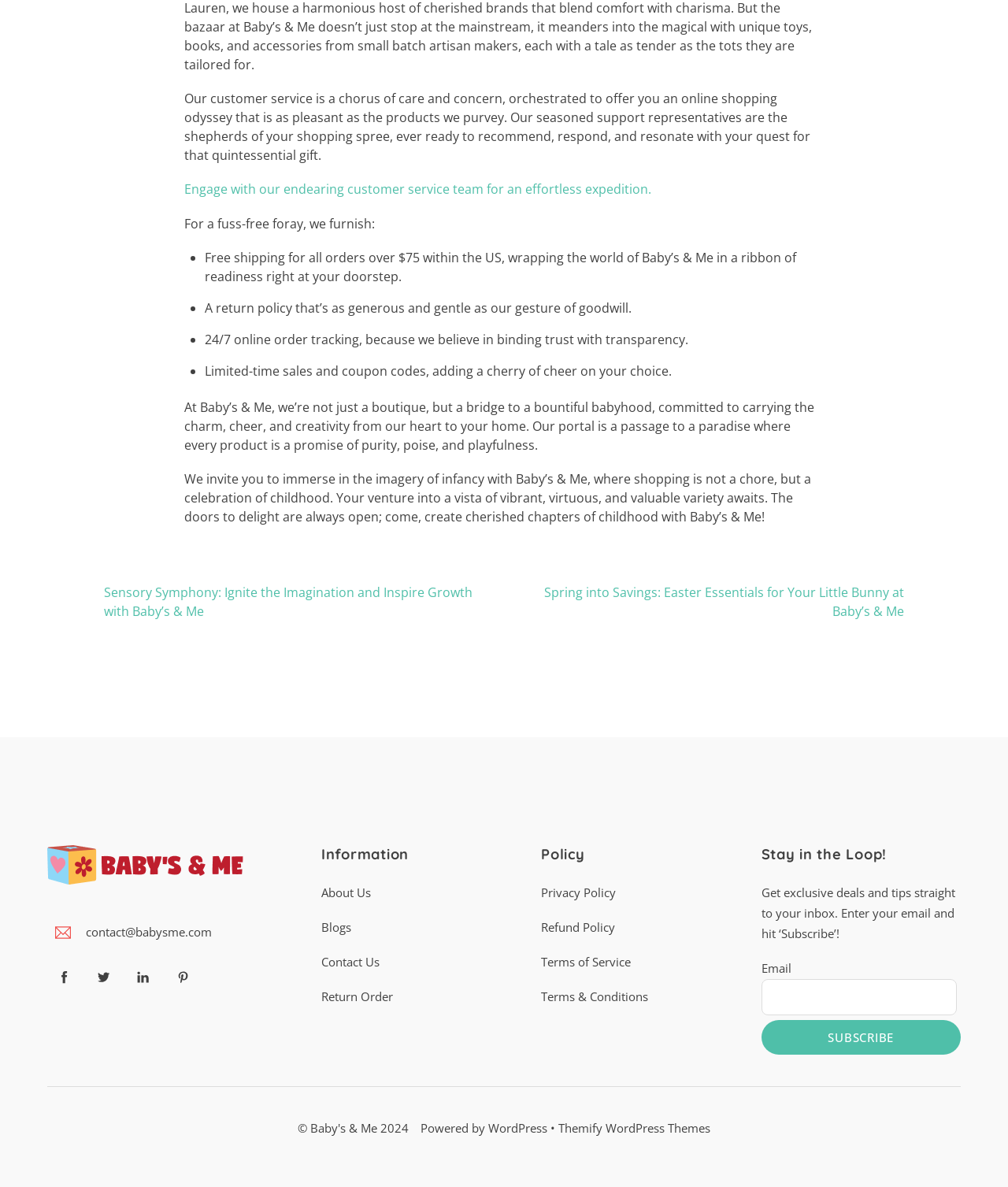Identify the bounding box coordinates of the clickable region required to complete the instruction: "Subscribe to newsletter". The coordinates should be given as four float numbers within the range of 0 and 1, i.e., [left, top, right, bottom].

[0.755, 0.859, 0.953, 0.889]